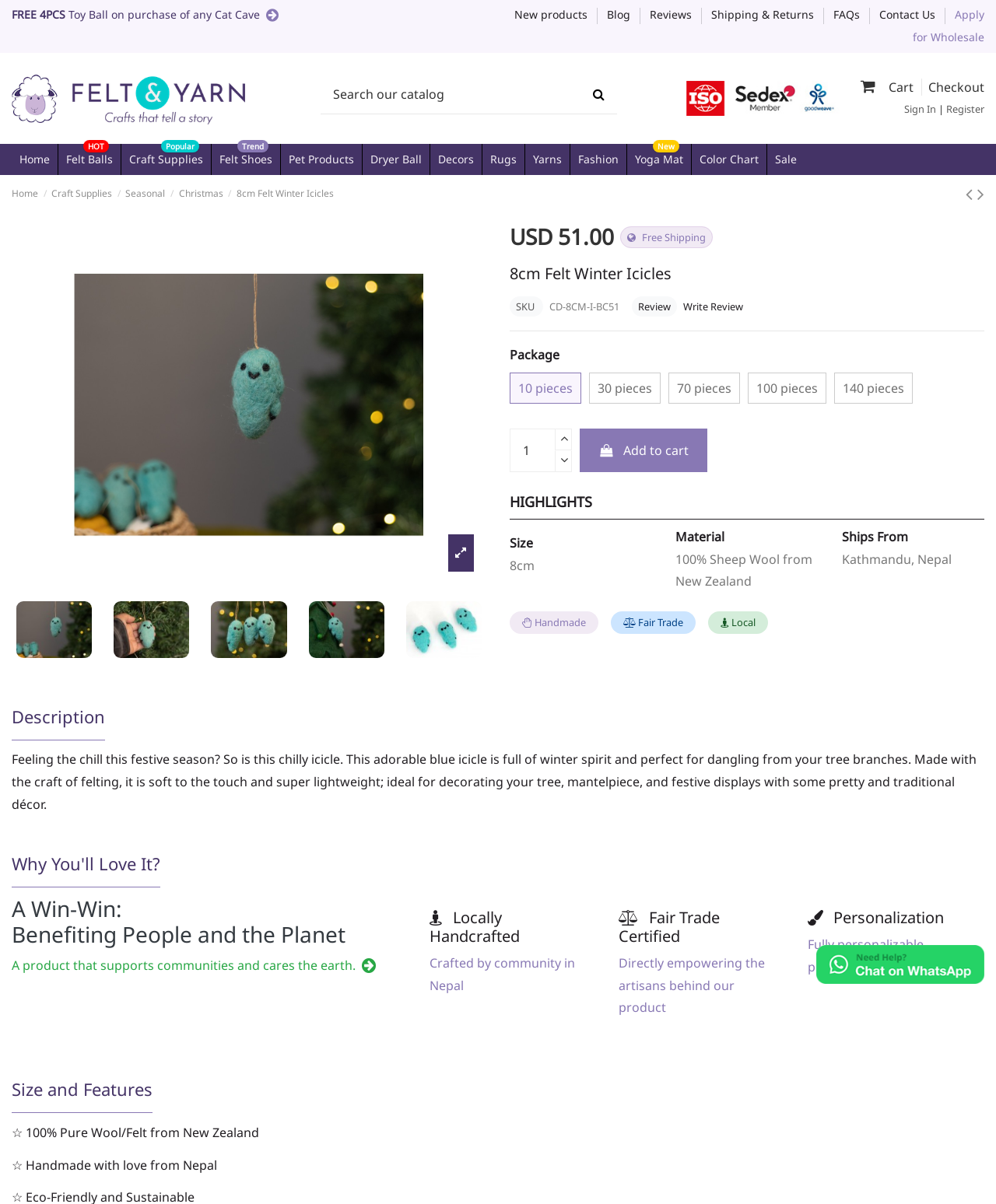Provide the bounding box for the UI element matching this description: "Contact Us".

[0.883, 0.006, 0.939, 0.018]